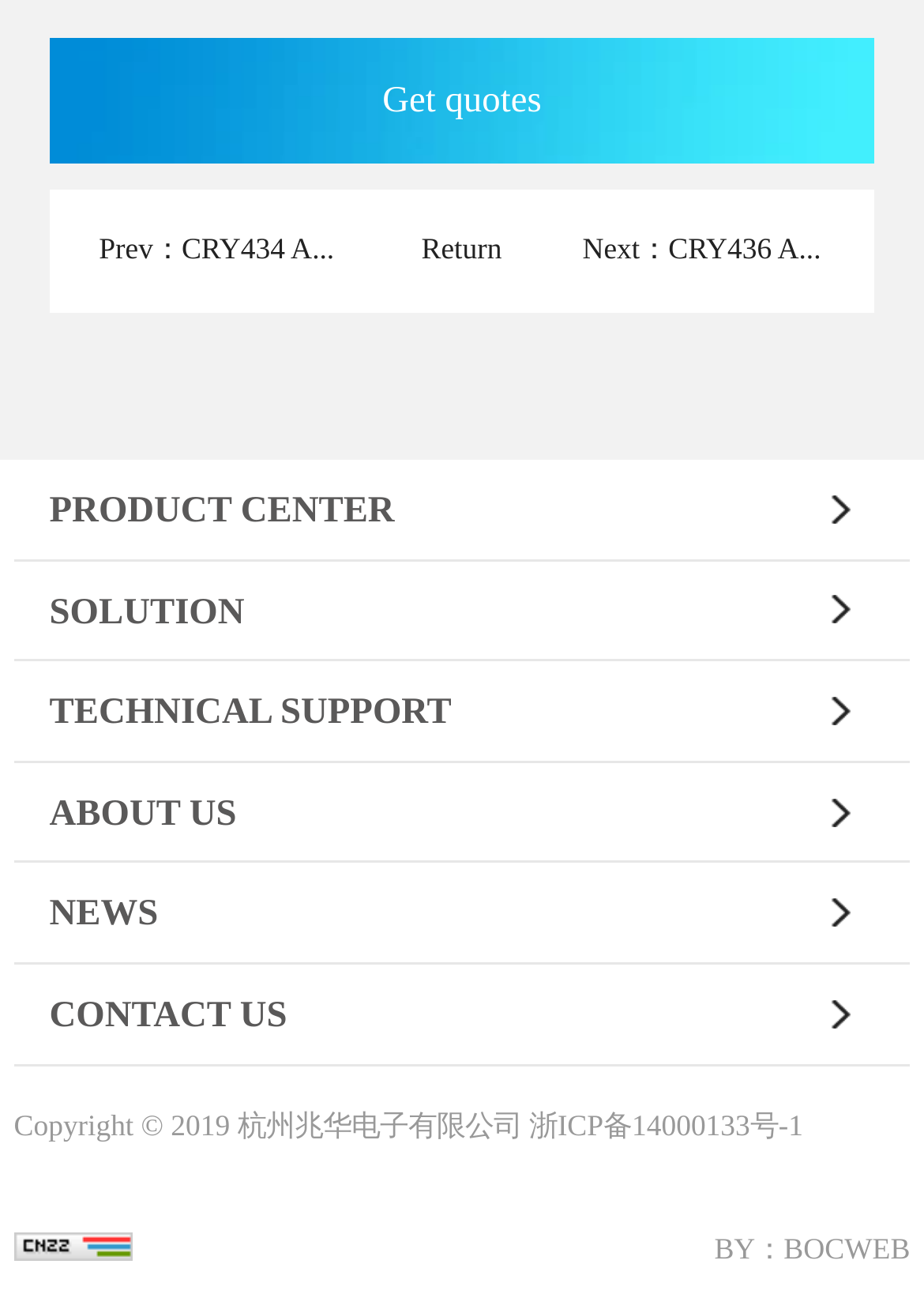Please identify the bounding box coordinates of the area that needs to be clicked to follow this instruction: "View CRY434 Accelerometer".

[0.196, 0.178, 0.503, 0.202]